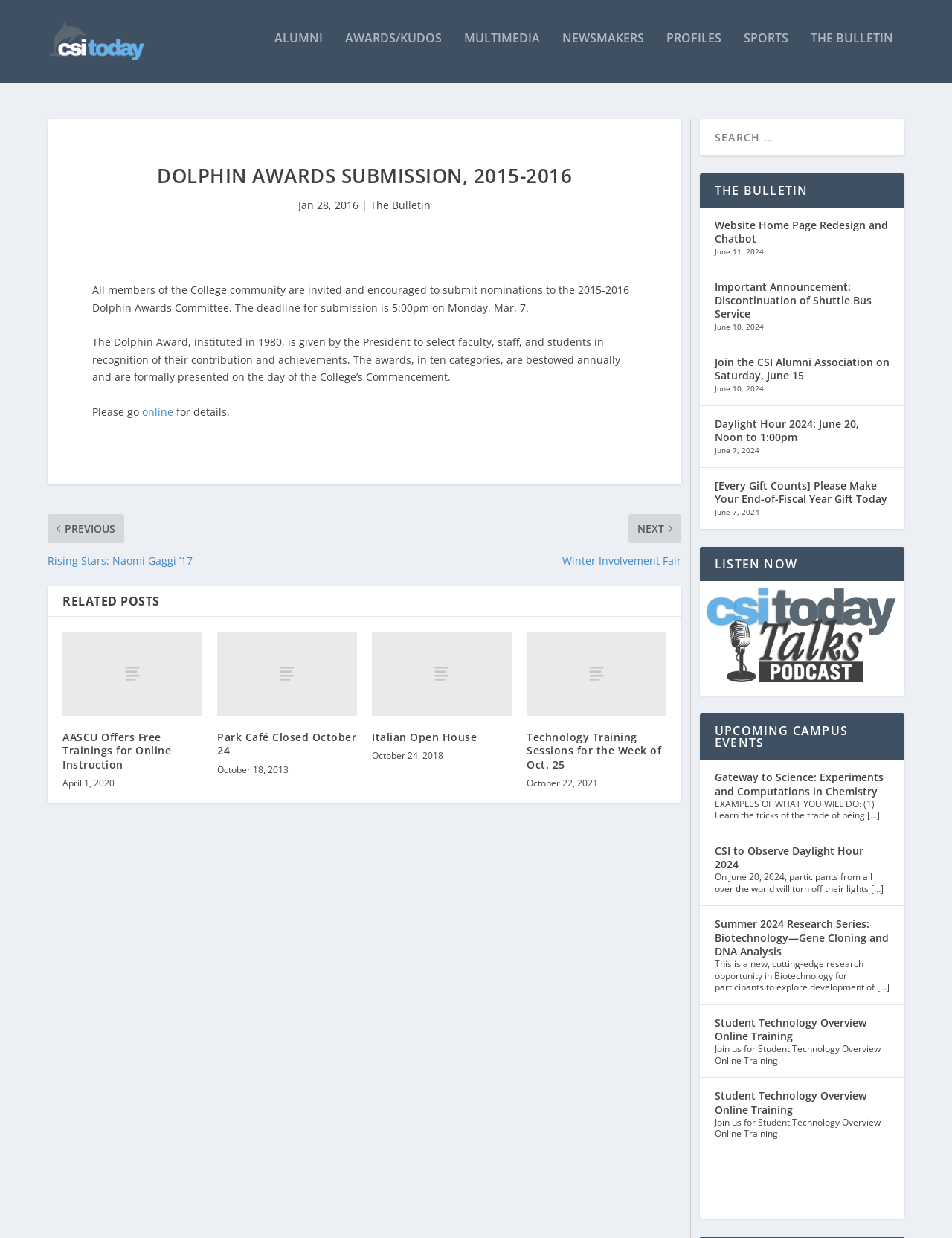Reply to the question below using a single word or brief phrase:
What is the name of the award given by the President to select faculty, staff, and students?

The Dolphin Award